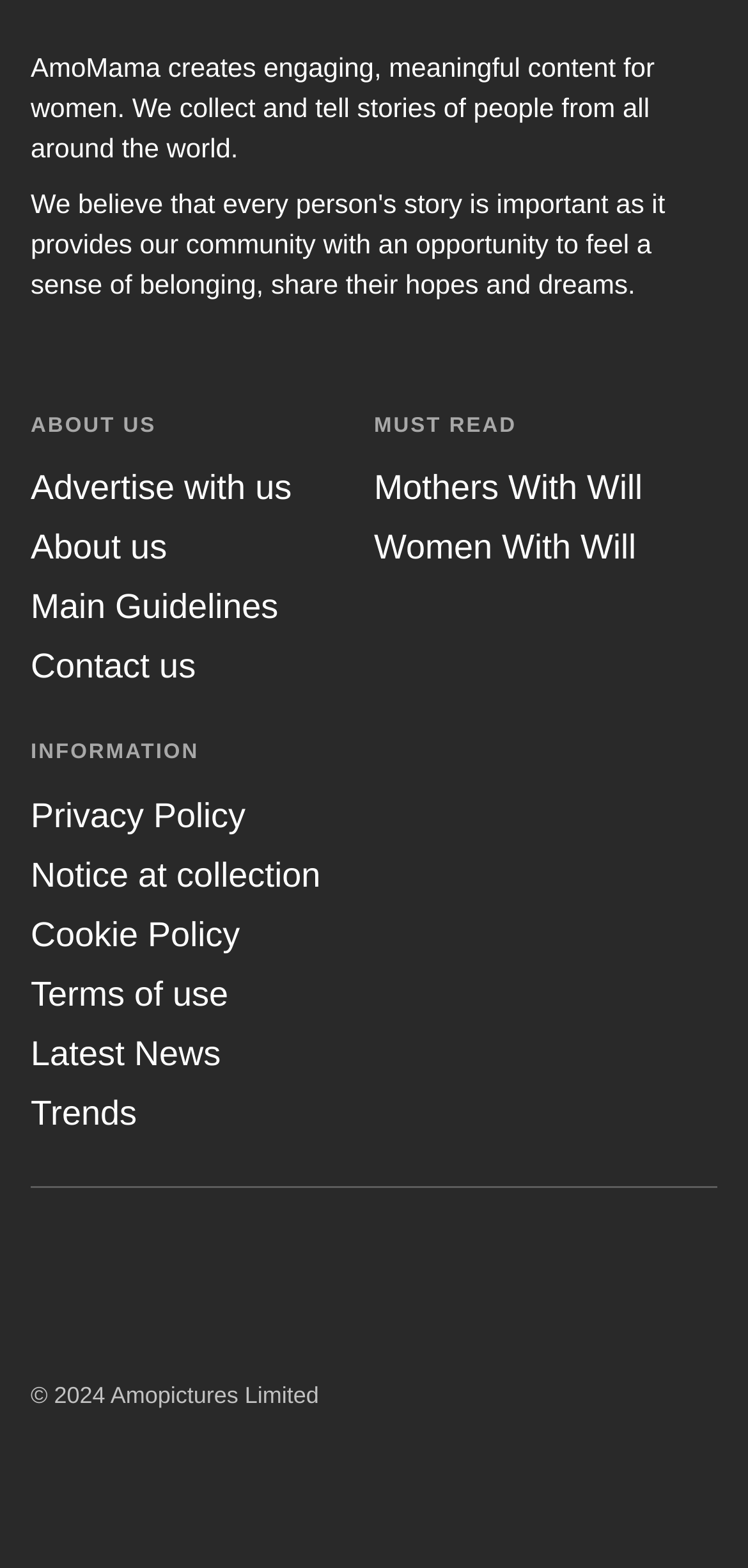What year is the copyright of Amopictures Limited?
Give a single word or phrase as your answer by examining the image.

2024